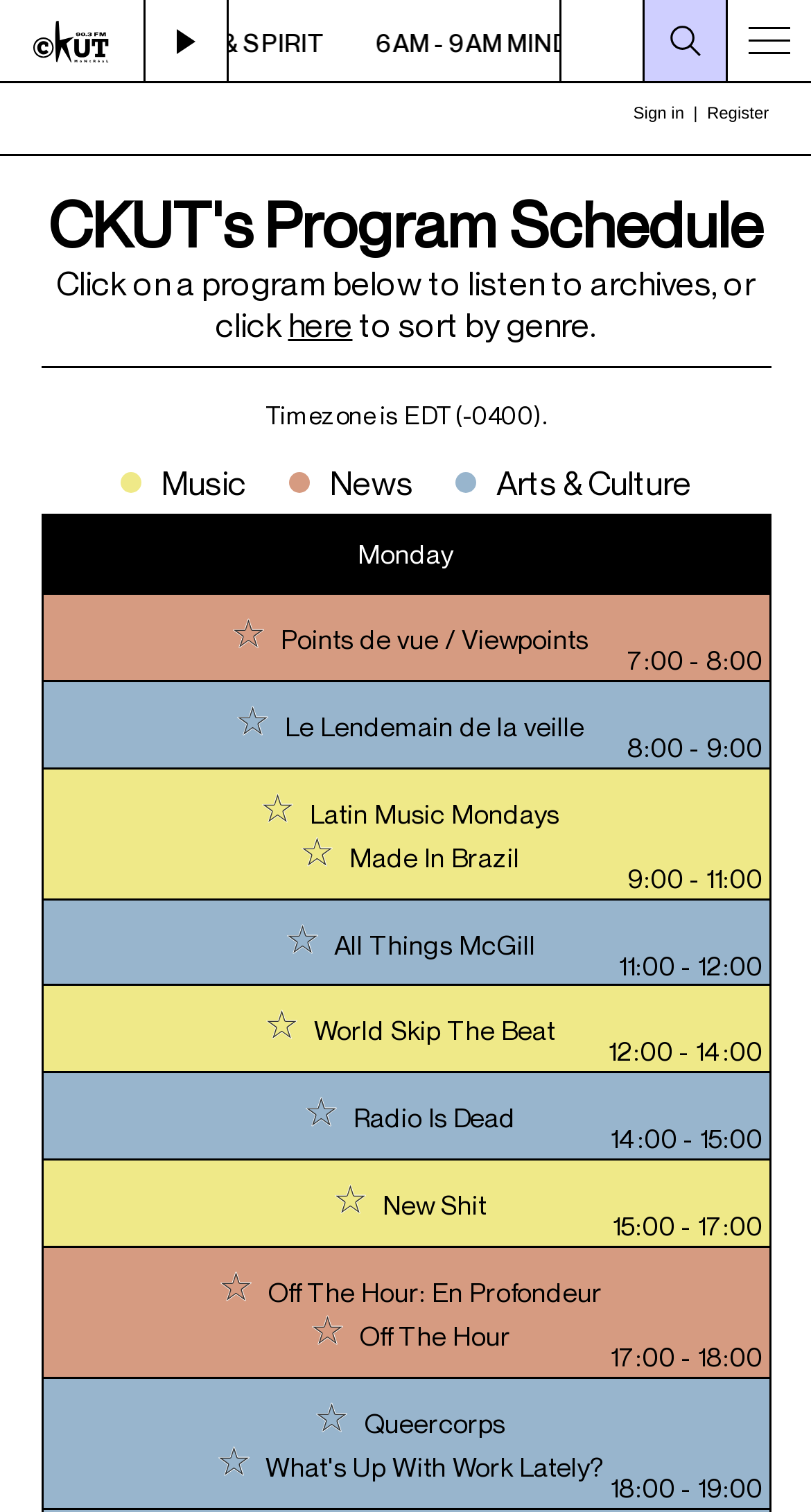What day of the week is the schedule for?
Your answer should be a single word or phrase derived from the screenshot.

Monday